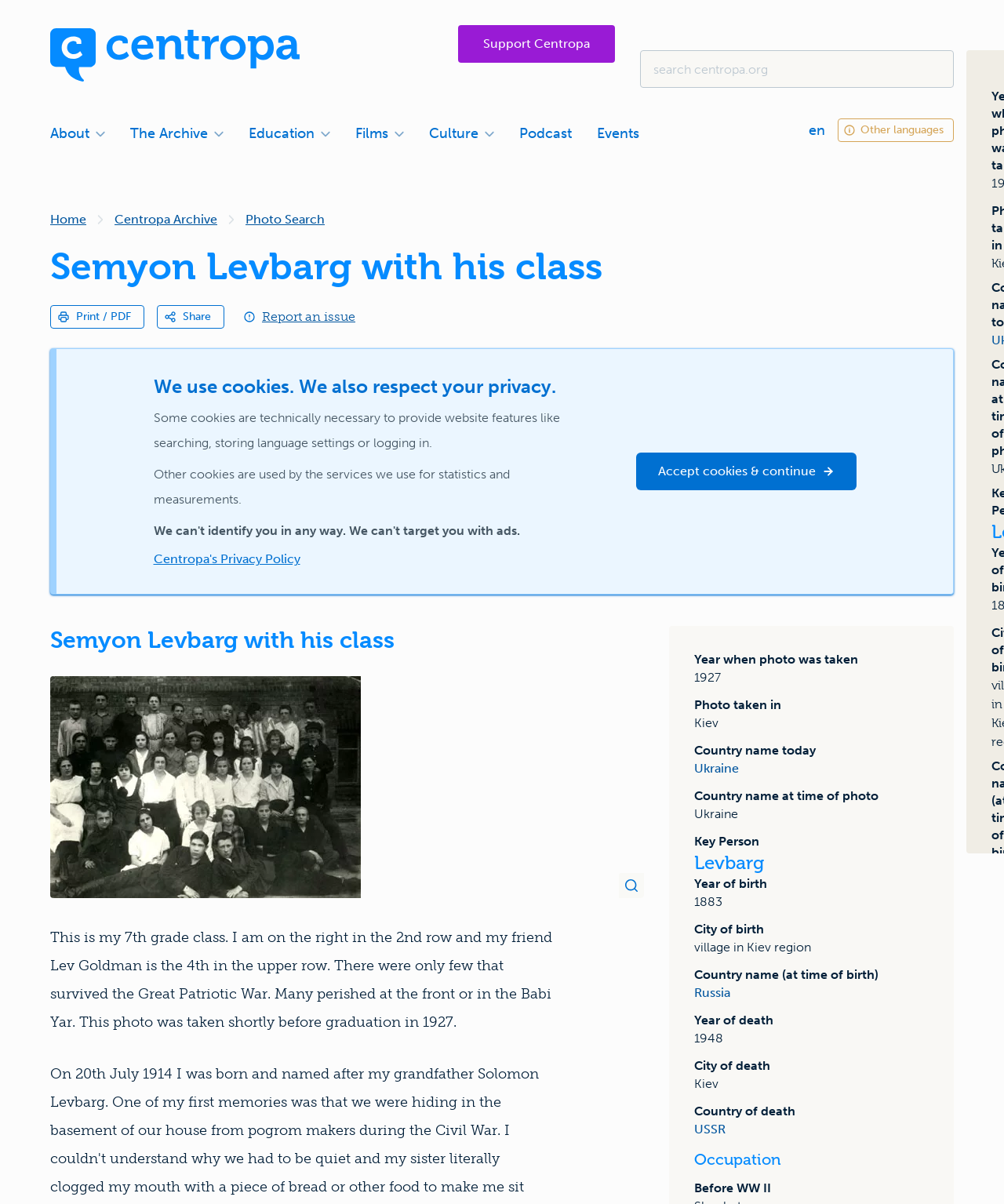Carefully examine the image and provide an in-depth answer to the question: In what year was the photo taken?

The answer can be found in the text description of the image, which states 'This photo was taken shortly before graduation in 1927.'